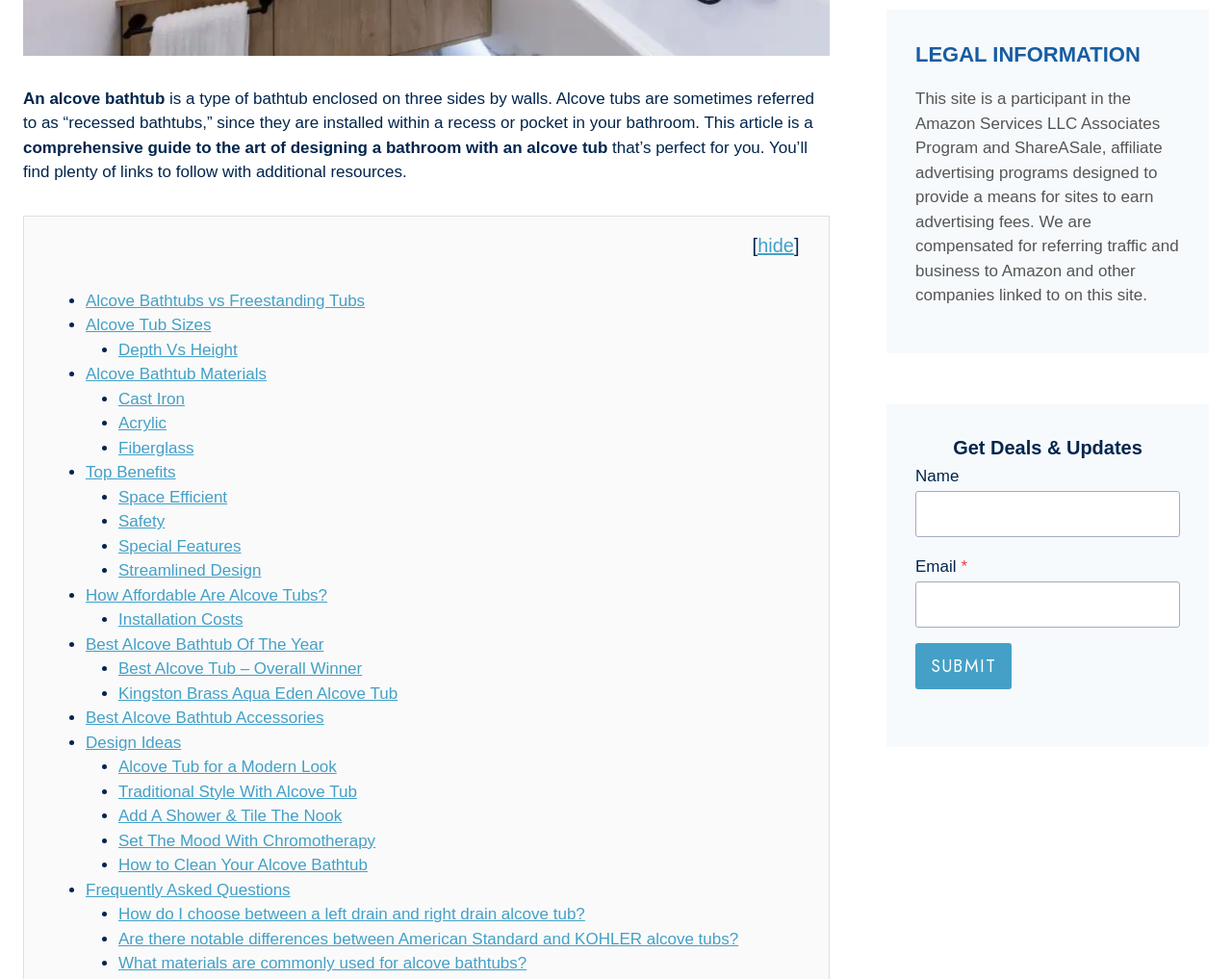Please locate the bounding box coordinates for the element that should be clicked to achieve the following instruction: "Click on 'SUBMIT'". Ensure the coordinates are given as four float numbers between 0 and 1, i.e., [left, top, right, bottom].

[0.743, 0.657, 0.821, 0.704]